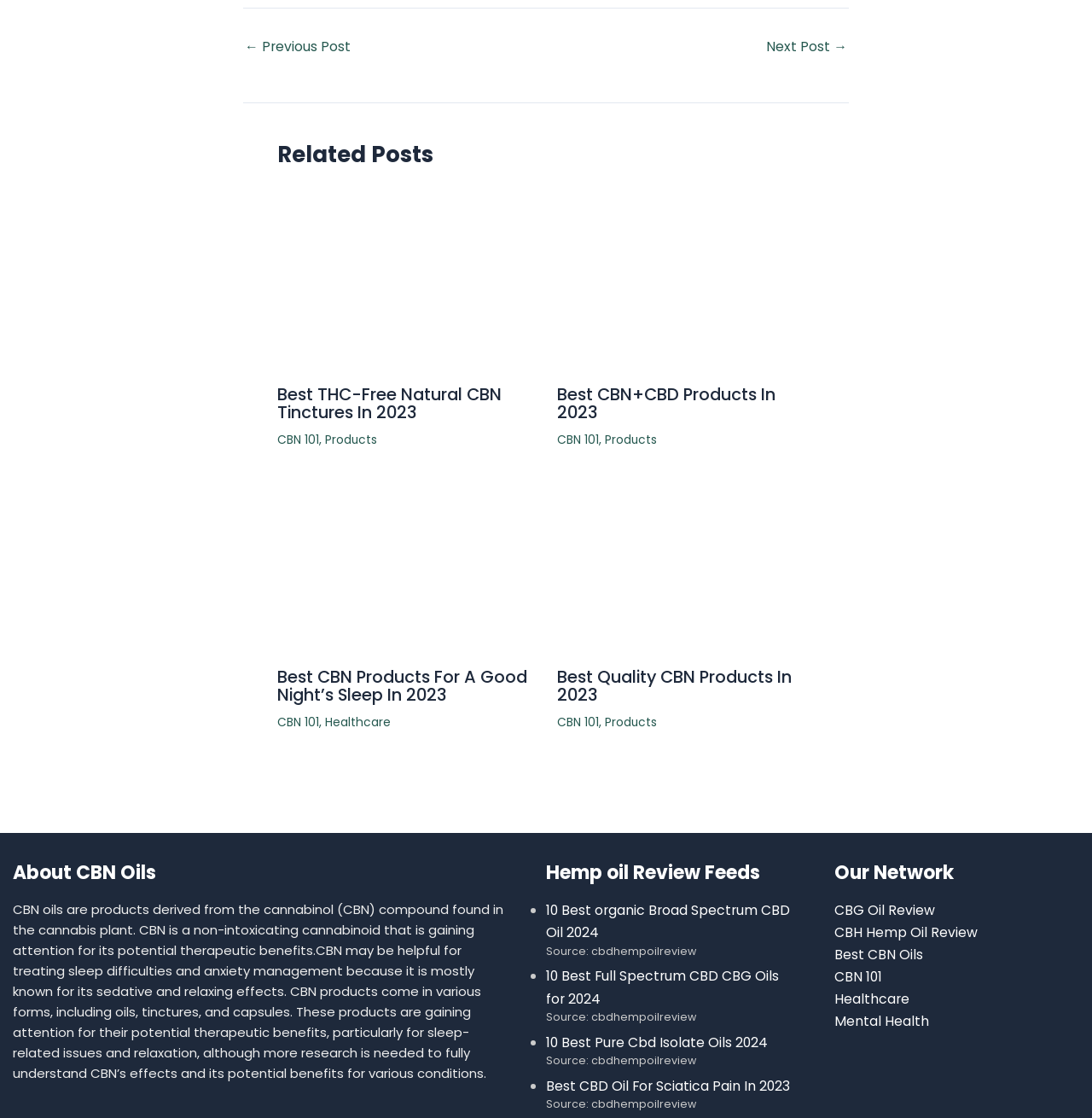Locate the bounding box coordinates of the area that needs to be clicked to fulfill the following instruction: "Learn about 'CBN 101'". The coordinates should be in the format of four float numbers between 0 and 1, namely [left, top, right, bottom].

[0.254, 0.384, 0.292, 0.399]